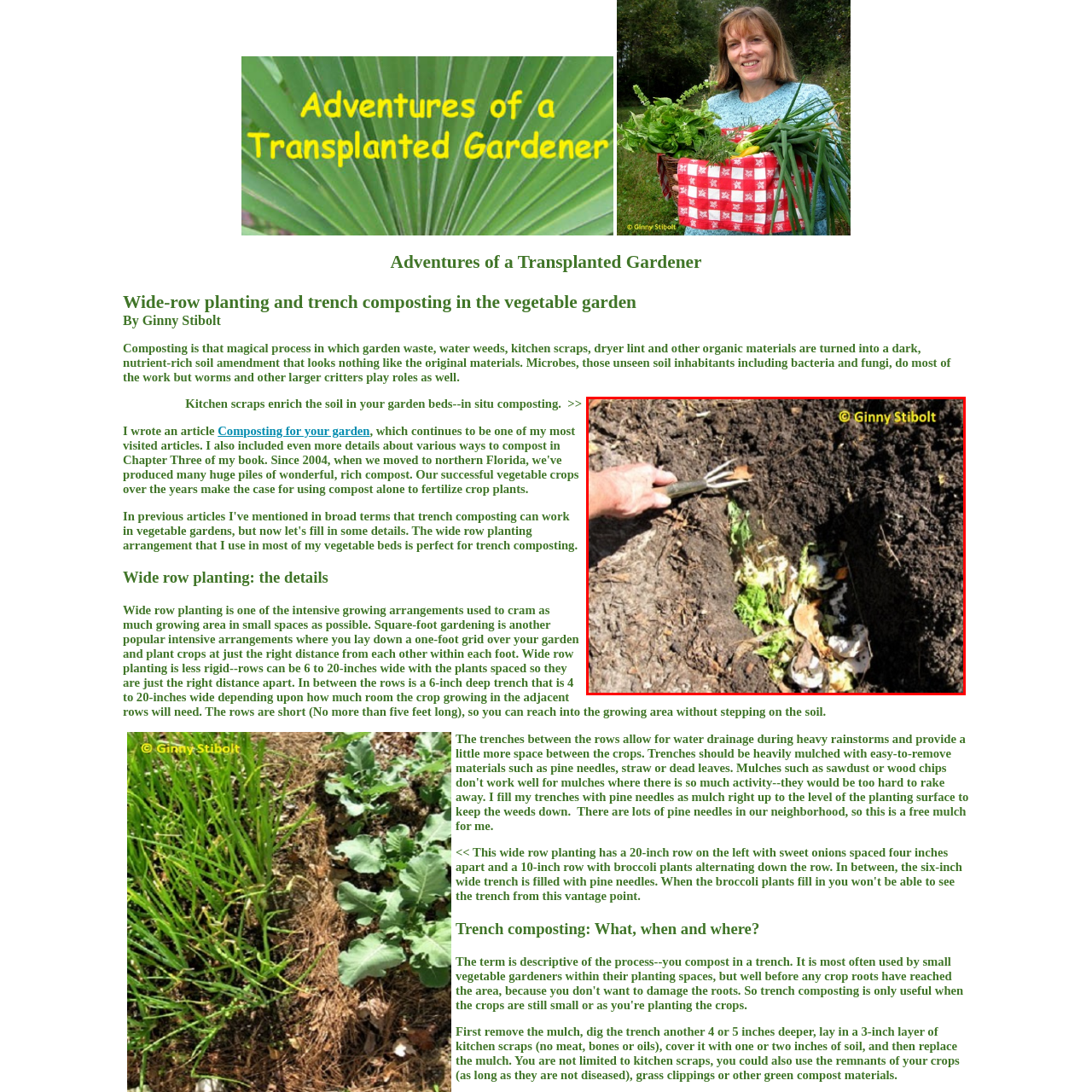Focus on the image within the purple boundary, What is the purpose of in situ composting? 
Answer briefly using one word or phrase.

To enrich soil fertility